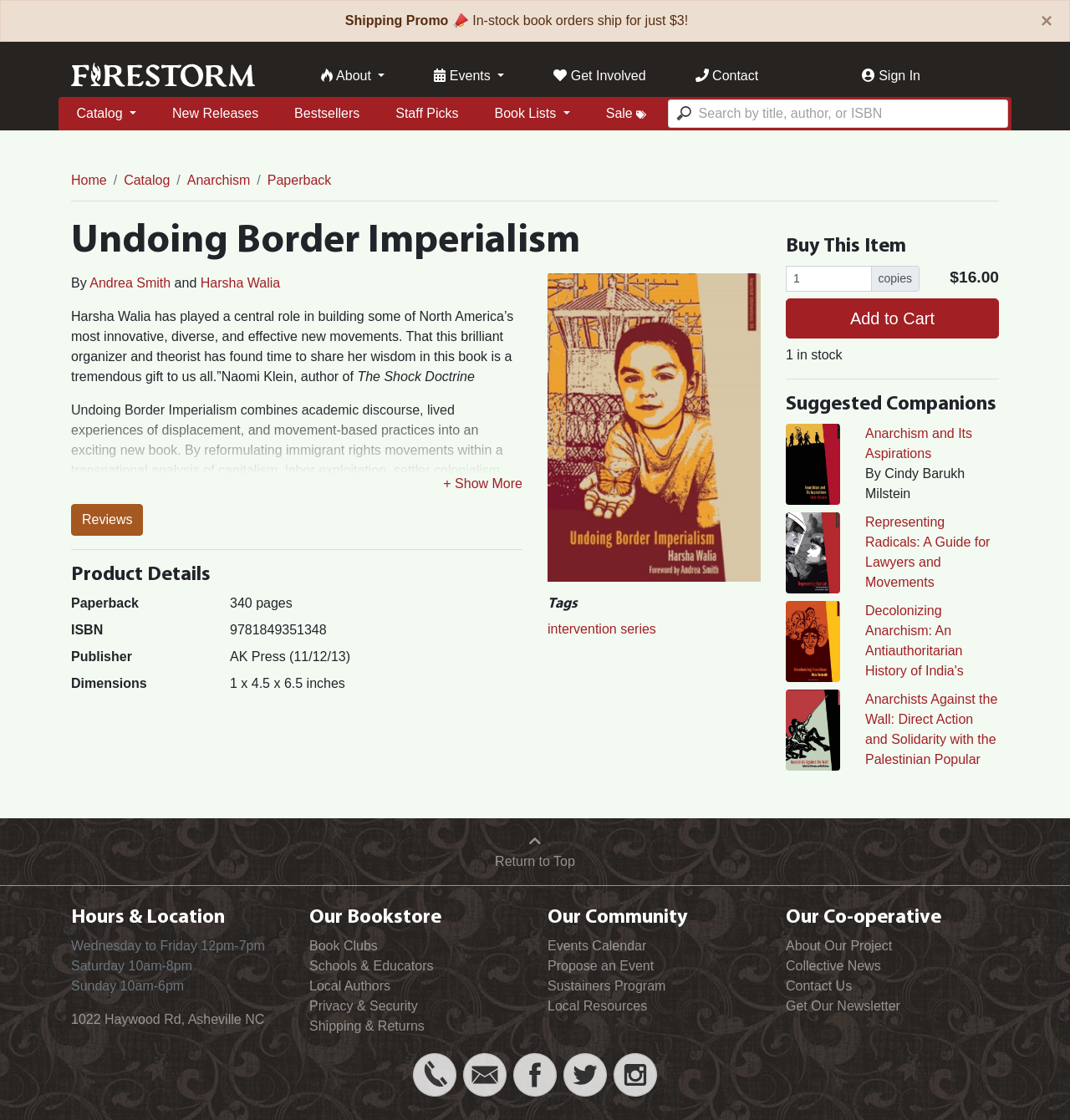How many pages does the book have?
From the details in the image, provide a complete and detailed answer to the question.

I found the number of pages of the book by looking at the description list detail element with the text '340 pages' which is located in the product details section.